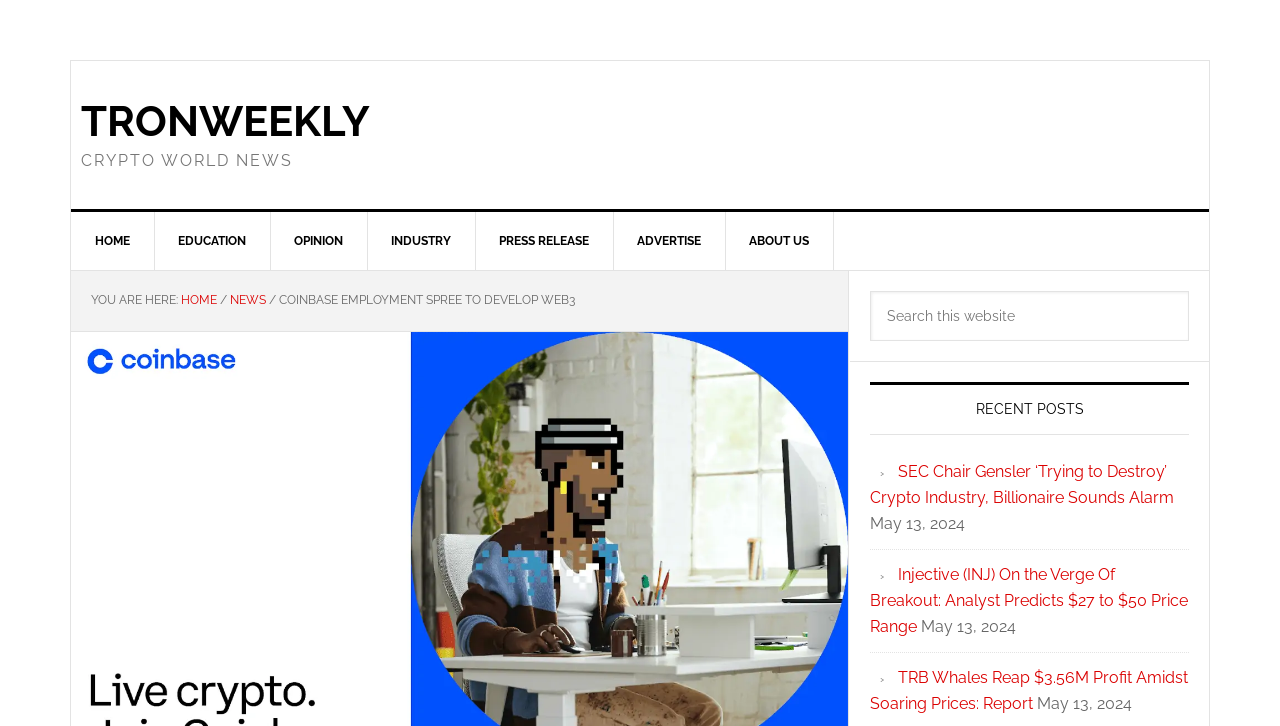Find the bounding box coordinates for the area that must be clicked to perform this action: "Read the article about SEC Chair Gensler ‘Trying to Destroy’ Crypto Industry".

[0.68, 0.636, 0.917, 0.698]